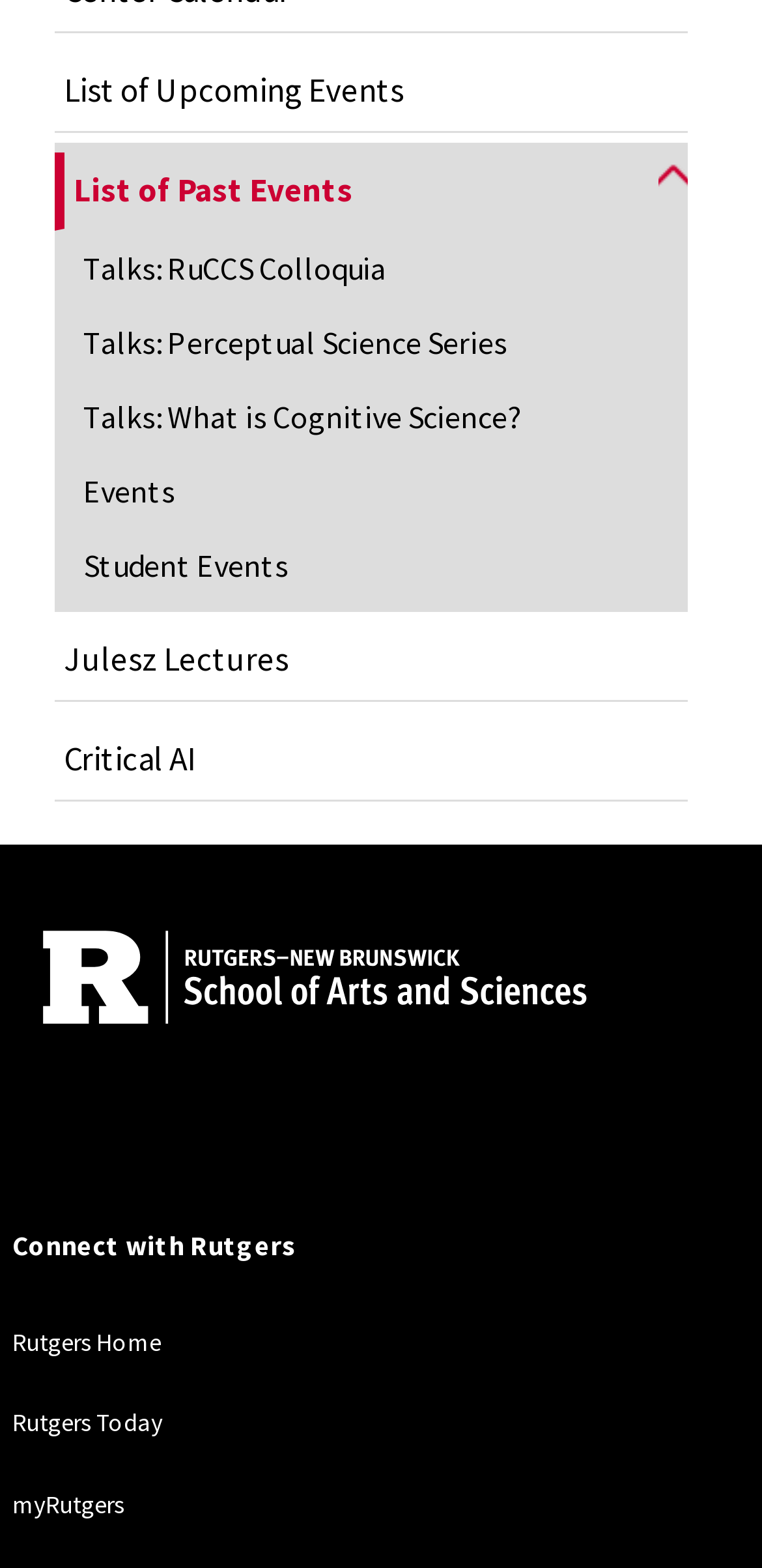Please give a succinct answer using a single word or phrase:
How many Rutgers-related links are there at the bottom?

4